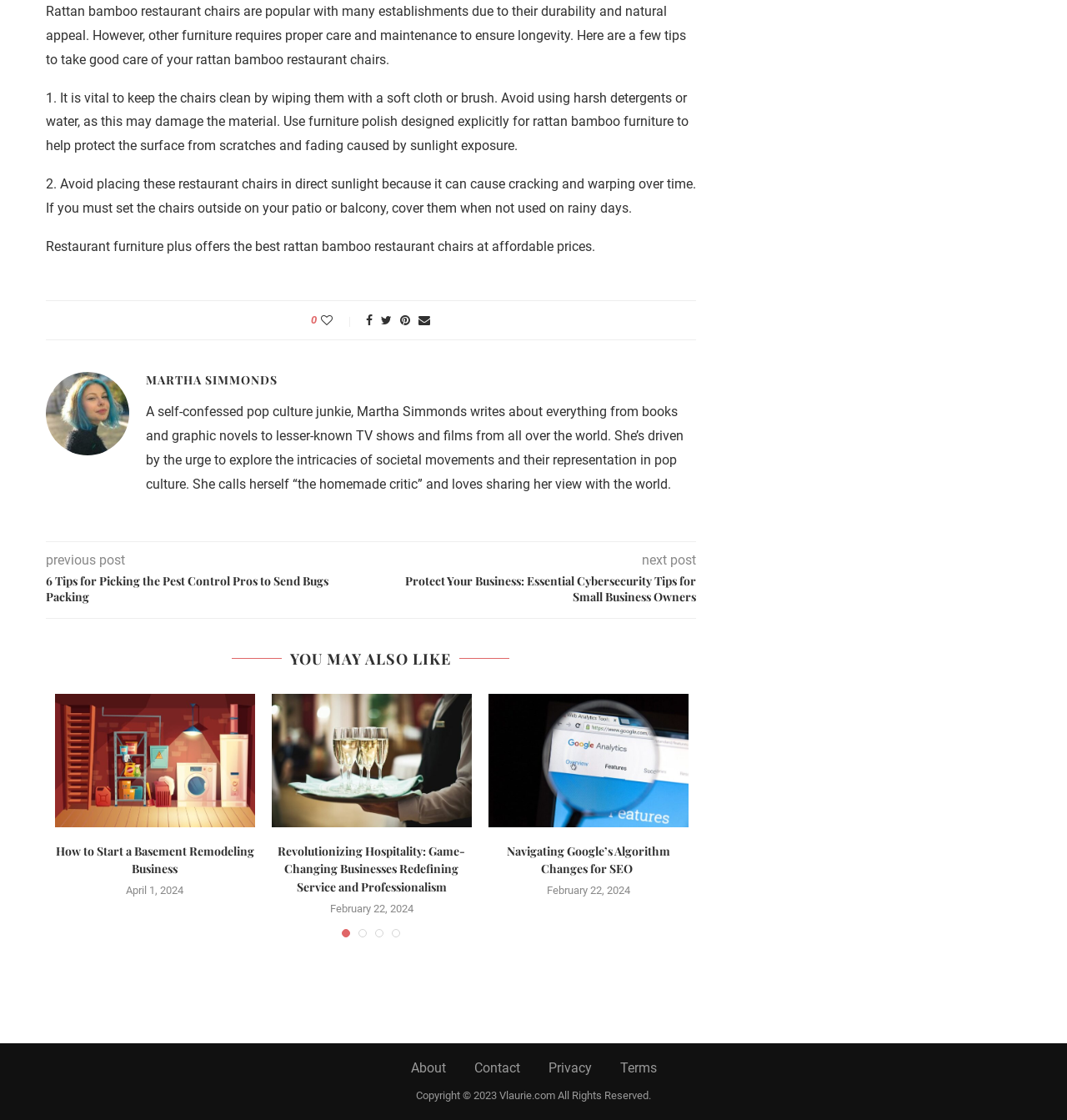Please specify the coordinates of the bounding box for the element that should be clicked to carry out this instruction: "Read the article about MARTHA SIMMONDS". The coordinates must be four float numbers between 0 and 1, formatted as [left, top, right, bottom].

[0.137, 0.332, 0.652, 0.347]